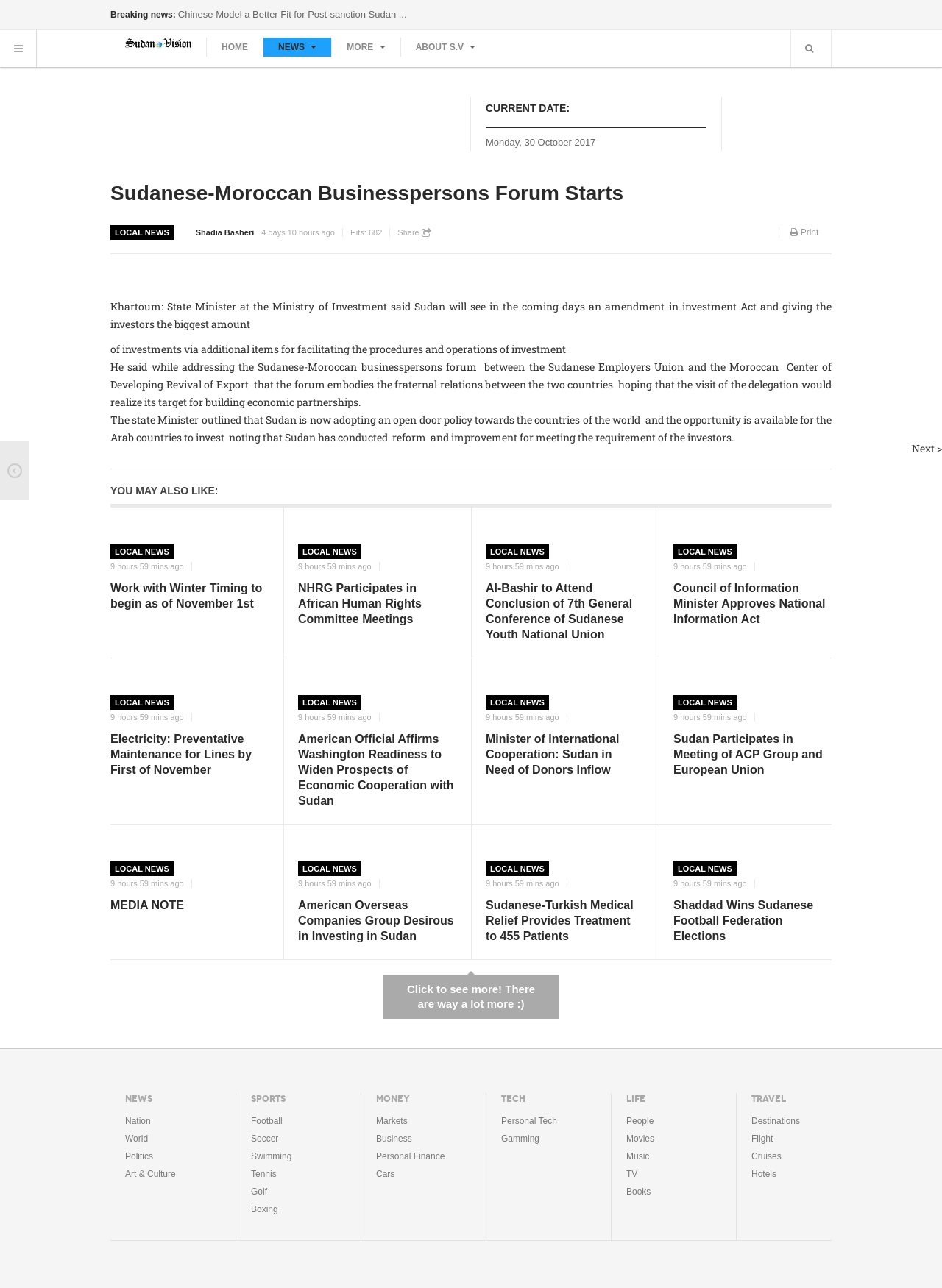Give a succinct answer to this question in a single word or phrase: 
What is the title of the first article?

Sudanese-Moroccan Businesspersons Forum Starts